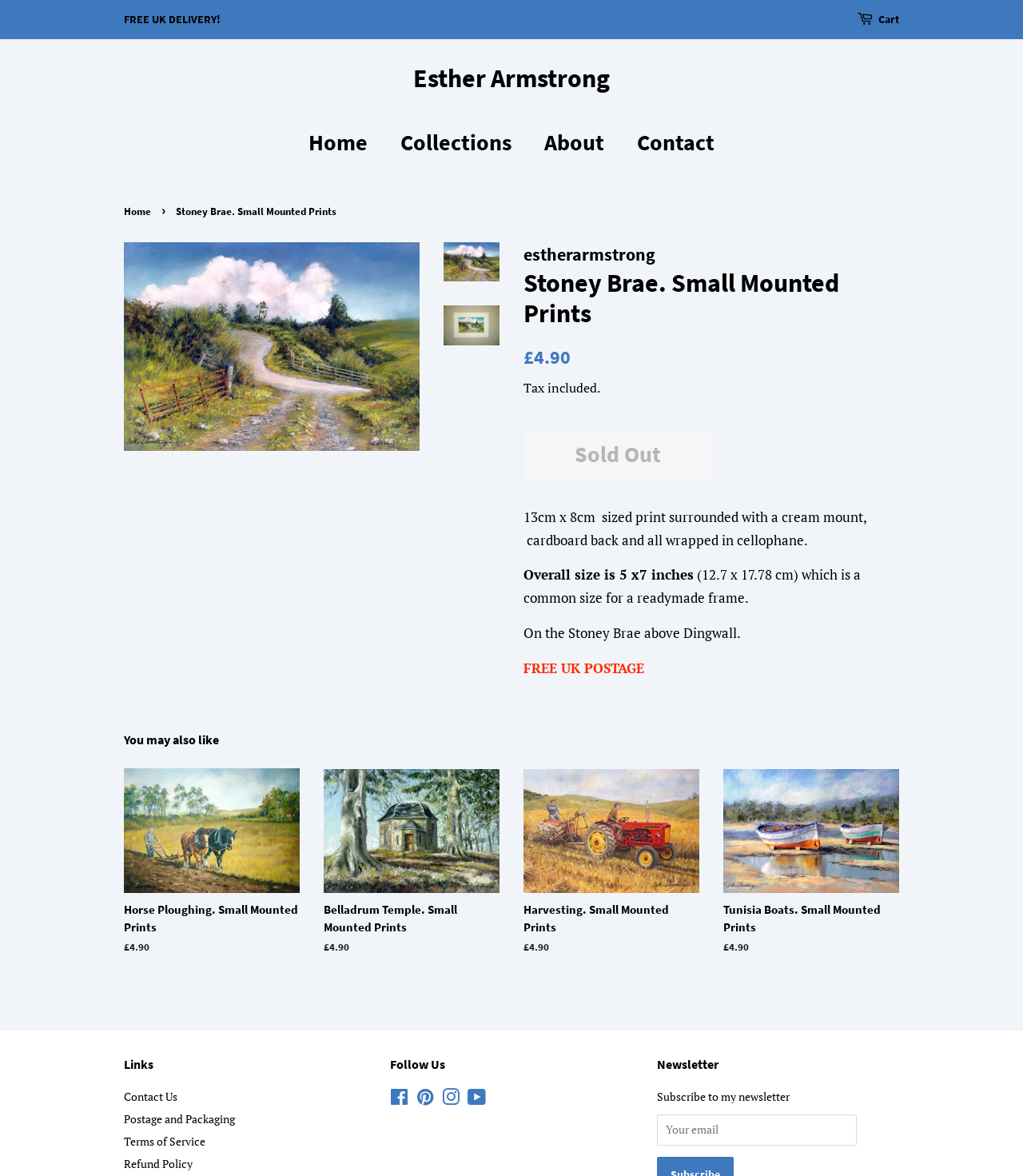Please specify the bounding box coordinates of the clickable section necessary to execute the following command: "Enter your email in the newsletter subscription textbox".

[0.642, 0.948, 0.837, 0.974]